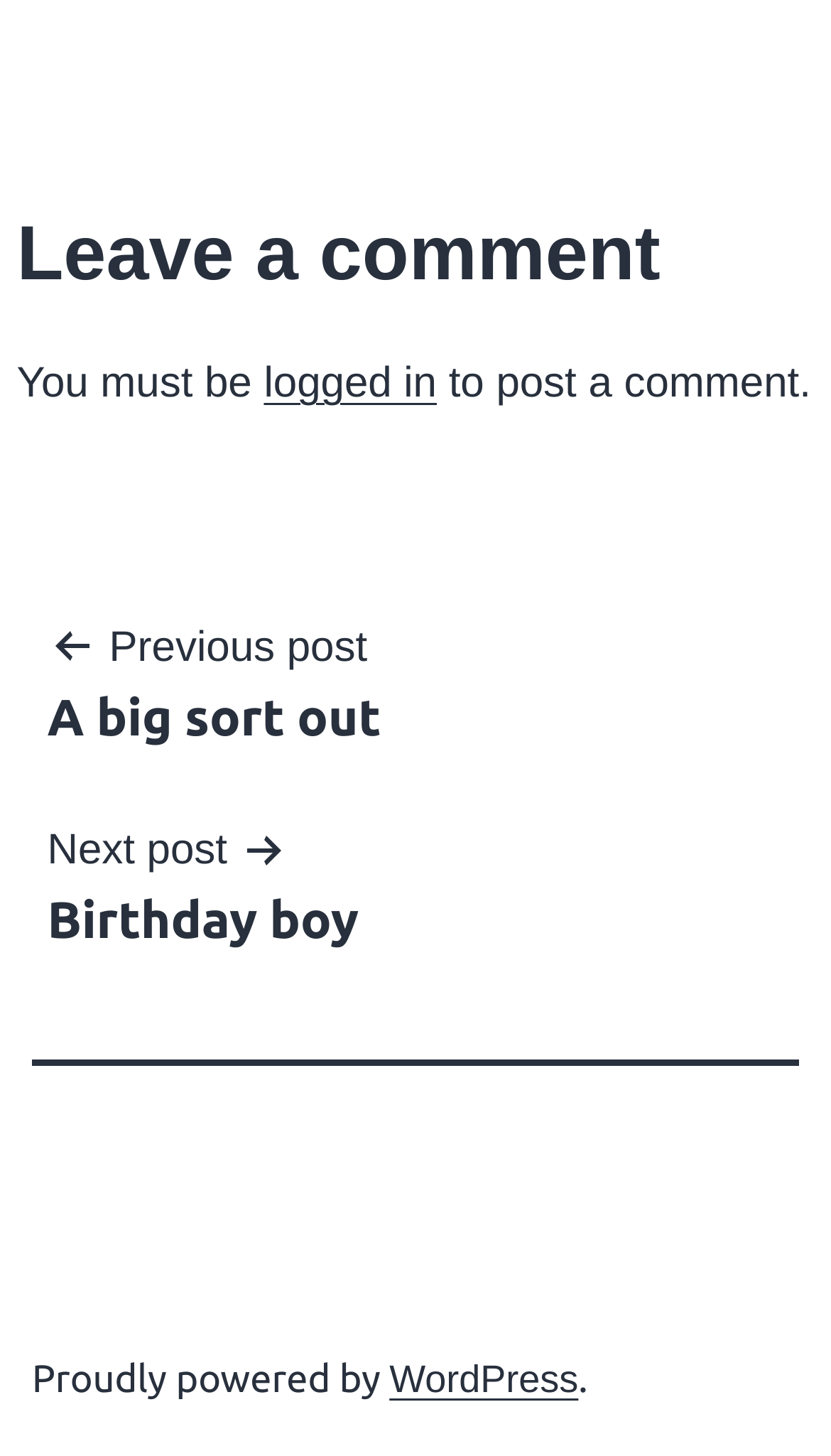Please analyze the image and give a detailed answer to the question:
What platform is the website built on?

The website is built on WordPress, as indicated by the text 'Proudly powered by WordPress' at the bottom of the page.